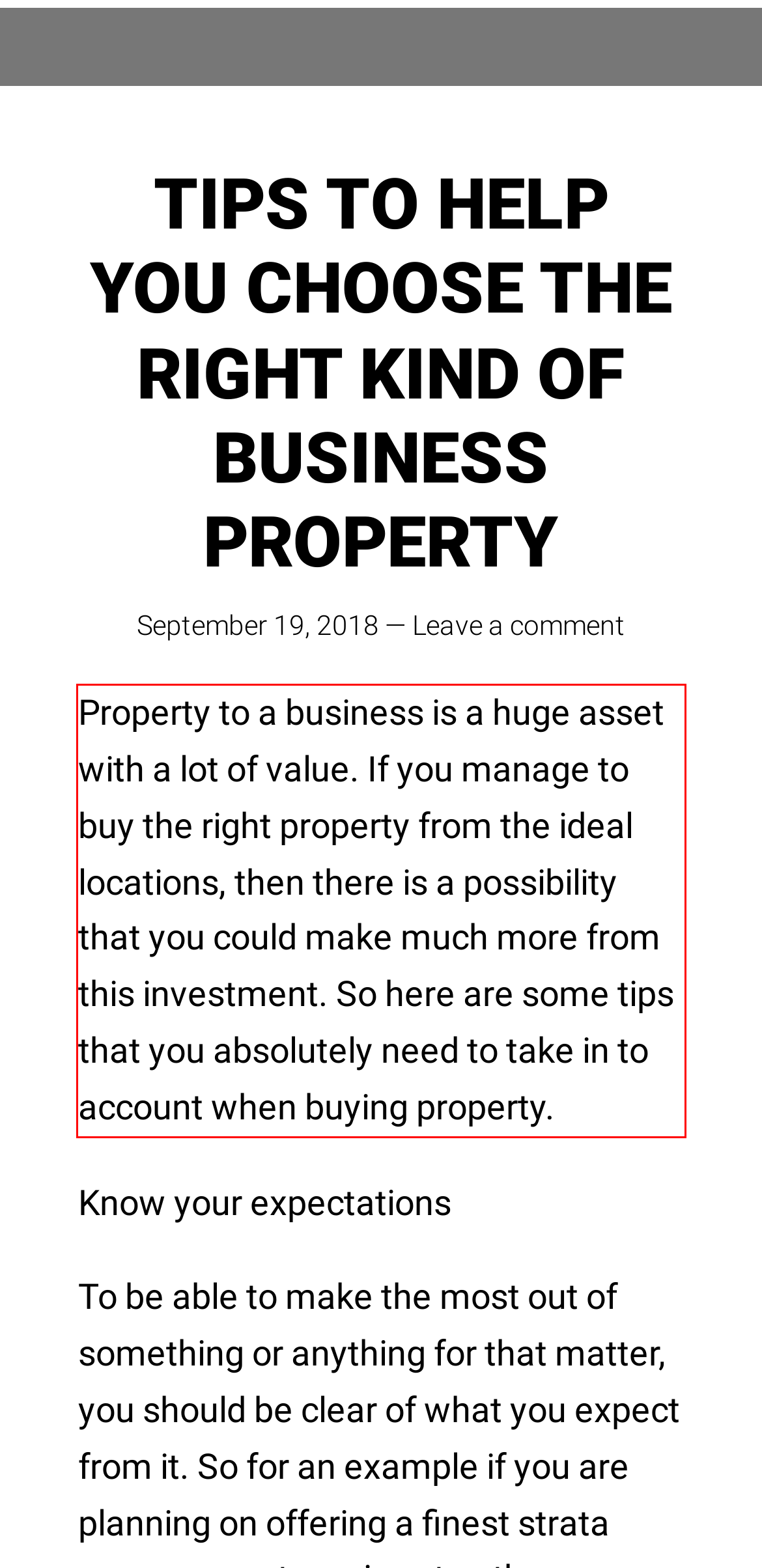You are given a screenshot showing a webpage with a red bounding box. Perform OCR to capture the text within the red bounding box.

Property to a business is a huge asset with a lot of value. If you manage to buy the right property from the ideal locations, then there is a possibility that you could make much more from this investment. So here are some tips that you absolutely need to take in to account when buying property.